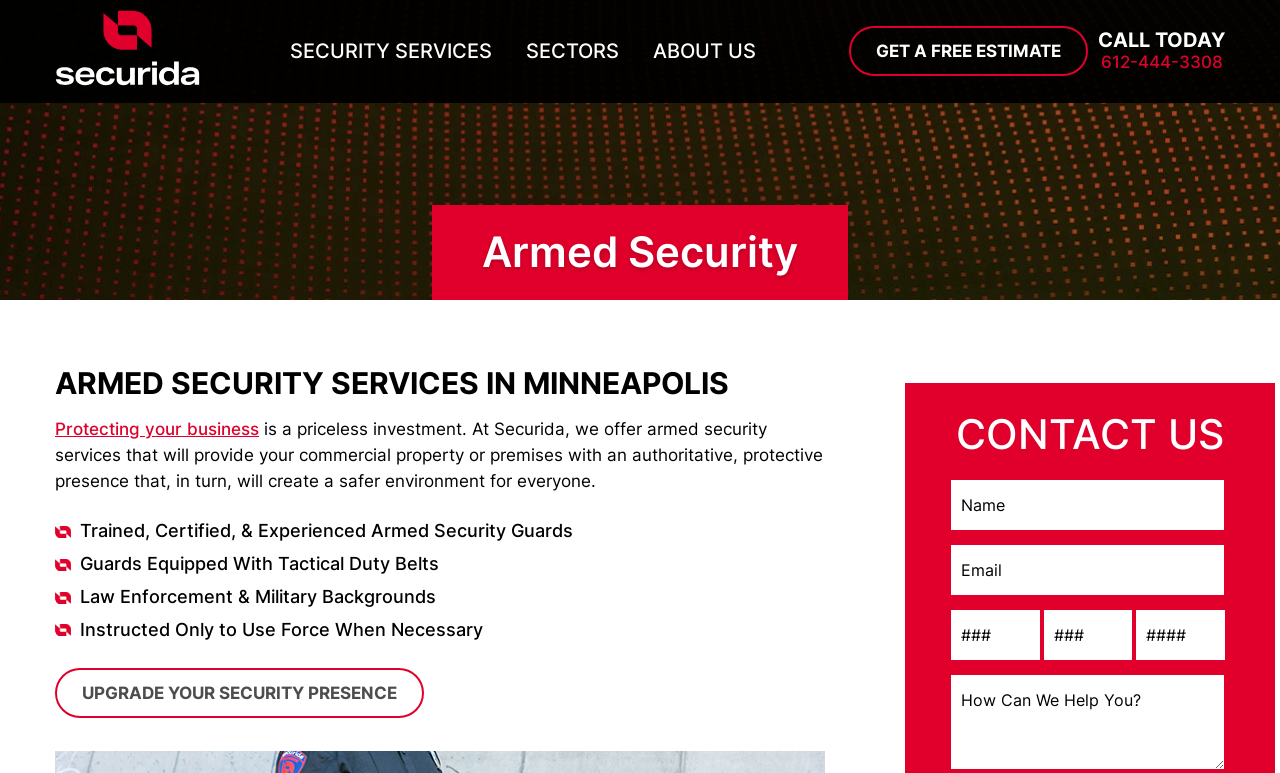Review the image closely and give a comprehensive answer to the question: How can one get in touch with Securida for security services?

The webpage provides a phone number, 612-444-3308, which can be used to get in touch with Securida for security services, as stated in the link 'CALL TODAY 612-444-3308'.